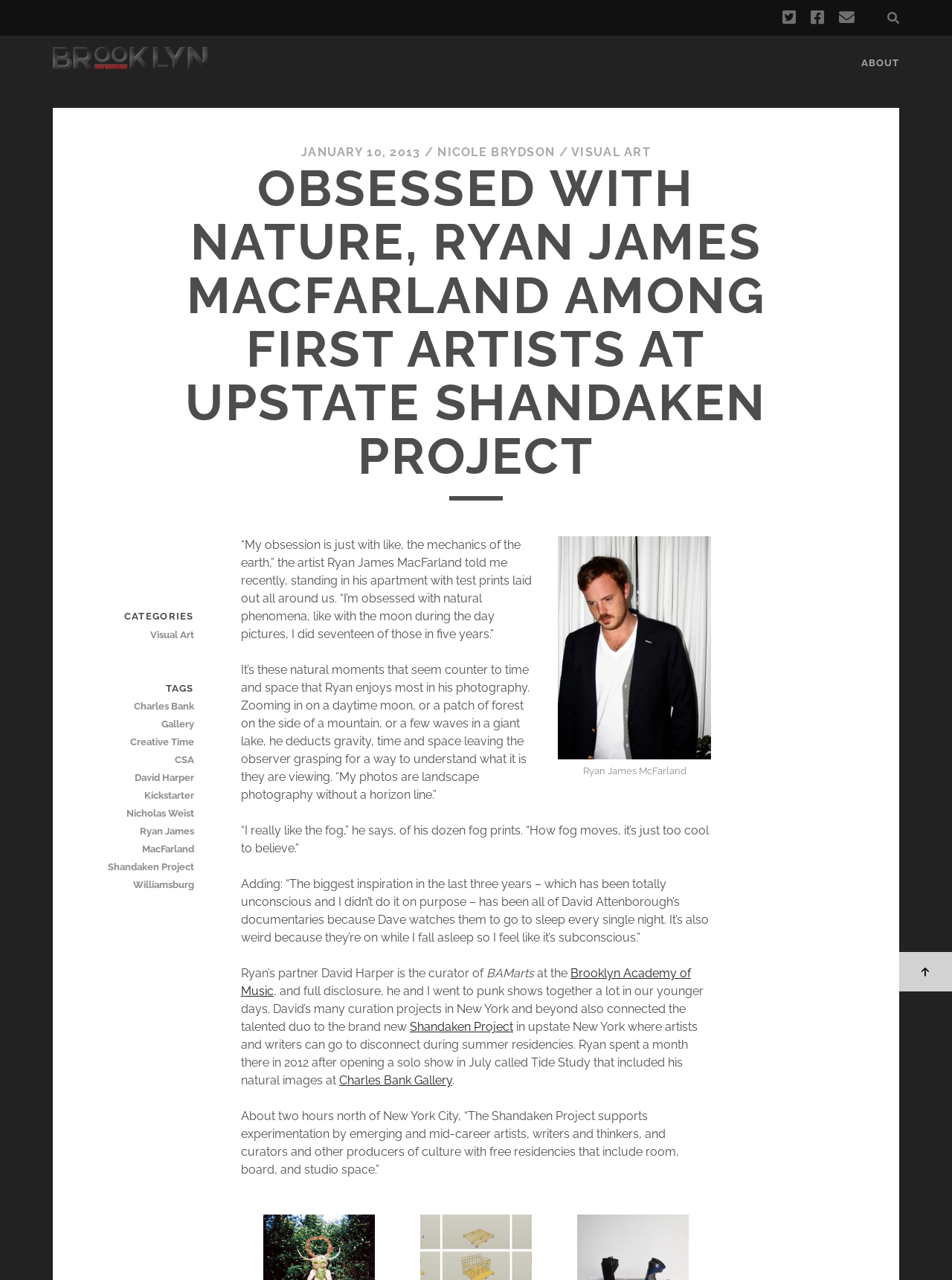Locate the headline of the webpage and generate its content.

OBSESSED WITH NATURE, RYAN JAMES MACFARLAND AMONG FIRST ARTISTS AT UPSTATE SHANDAKEN PROJECT